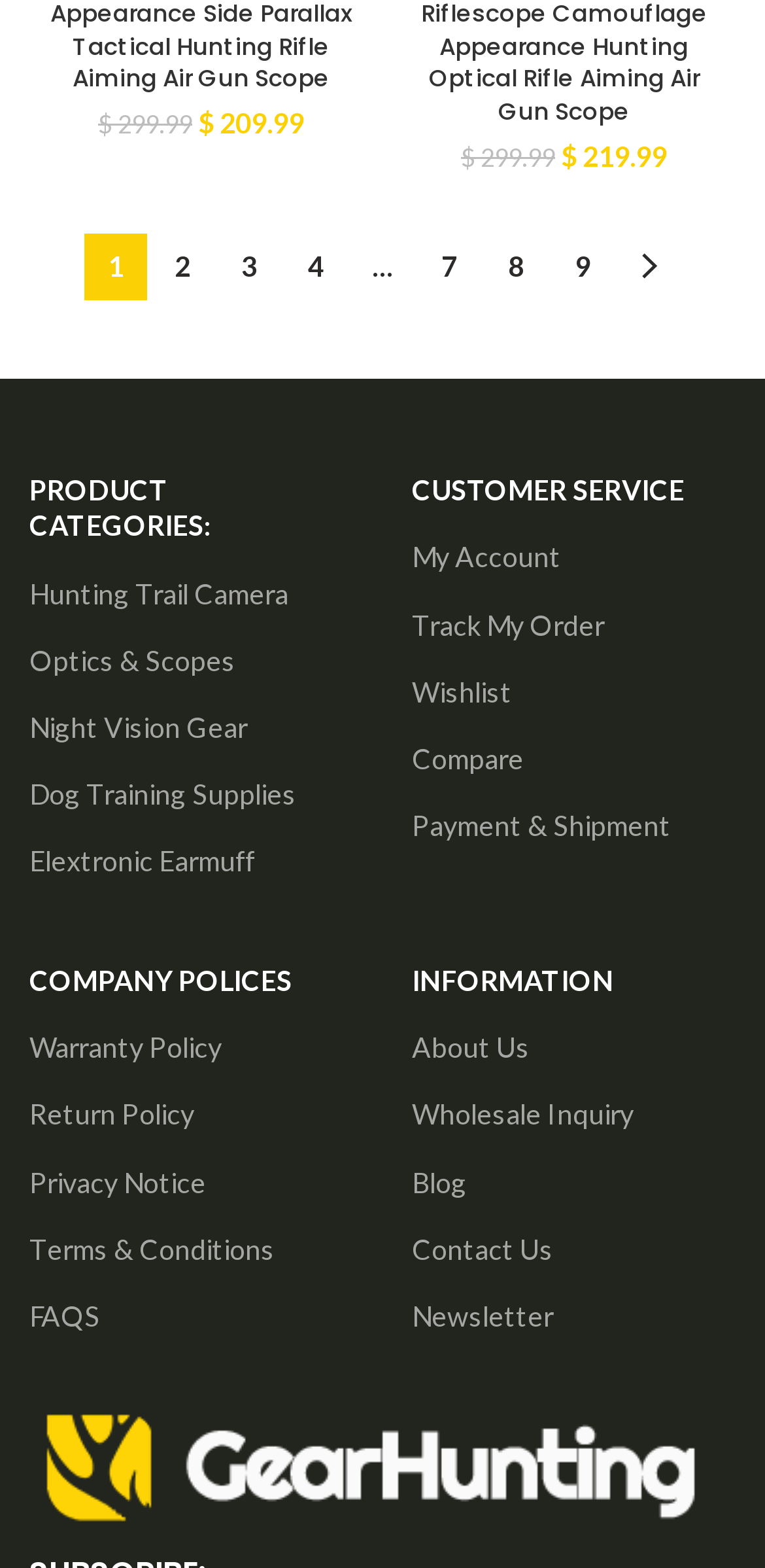How many pages of products are there?
Answer the question with as much detail as possible.

I looked at the pagination links at the bottom of the page, which include '2', '3', '4', ..., '9', and an arrow pointing to the right. This suggests that there are at least 9 pages of products.